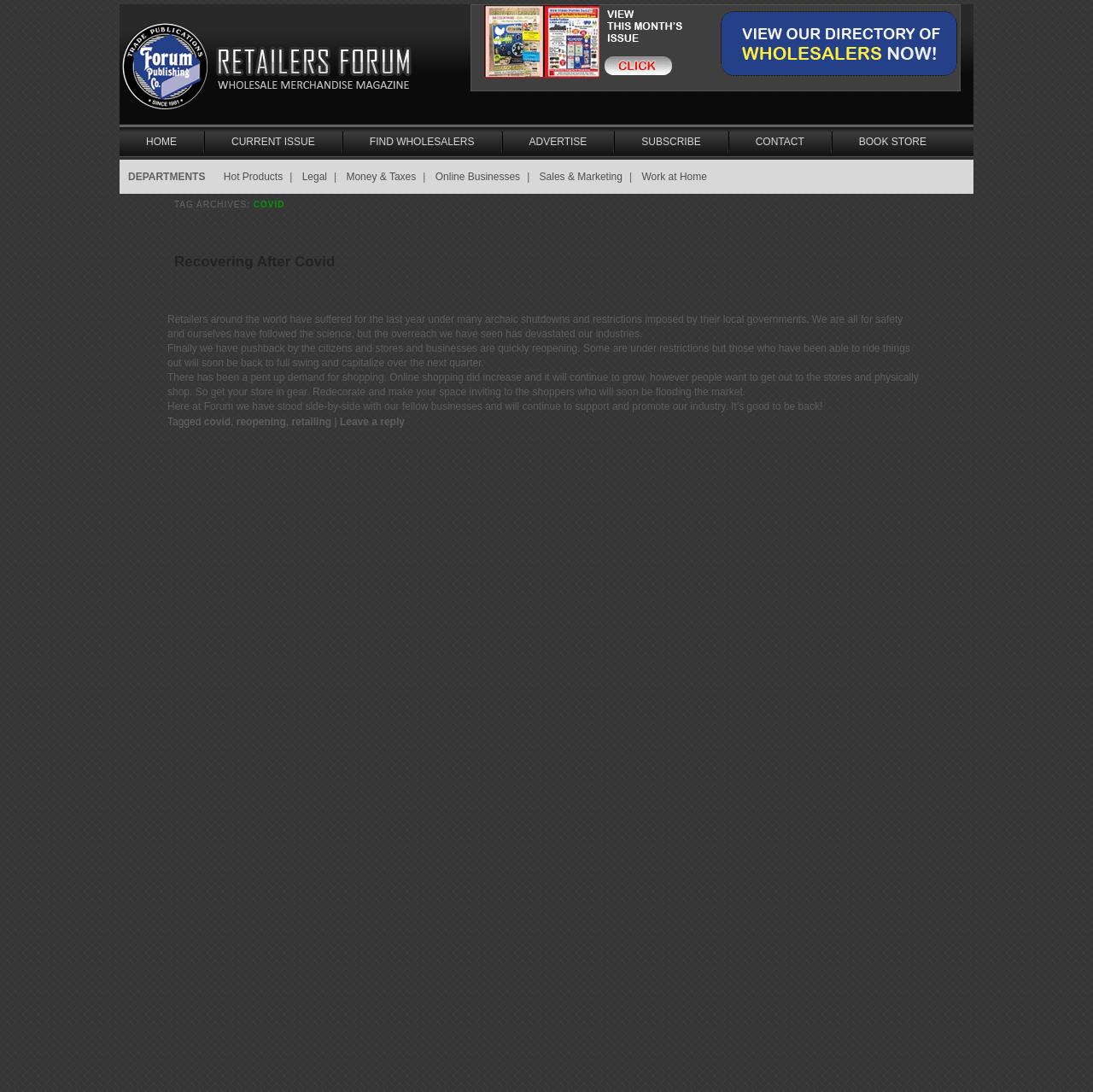Create an elaborate caption that covers all aspects of the webpage.

The webpage is a forum for retailers, offering wholesale merchandise sources and other resources. At the top, there is a navigation menu with links to various sections, including "HOME", "CURRENT ISSUE", "FIND WHOLESALERS", "ADVERTISE", "SUBSCRIBE", "CONTACT", and "BOOK STORE". Below the navigation menu, there is a section labeled "DEPARTMENTS" with links to subtopics such as "Hot Products", "Legal", "Money & Taxes", "Online Businesses", "Sales & Marketing", and "Work at Home".

The main content area is divided into two sections. The top section has a heading "TAG ARCHIVES: COVID" and appears to be a blog post or article. The article is titled "Recovering After Covid" and discusses the impact of COVID-19 on retailers and the importance of reopening and revitalizing their businesses. The article is divided into four paragraphs, with the first paragraph discussing the struggles of retailers during the pandemic, the second paragraph talking about the pushback against government restrictions, and the third paragraph highlighting the pent-up demand for shopping. The fourth paragraph expresses support for the industry and welcomes the return to normalcy.

At the bottom of the page, there is a footer section with links to tags related to the article, including "covid", "reopening", and "retailing". There is also a link to "Leave a reply" suggesting that users can comment on the article.